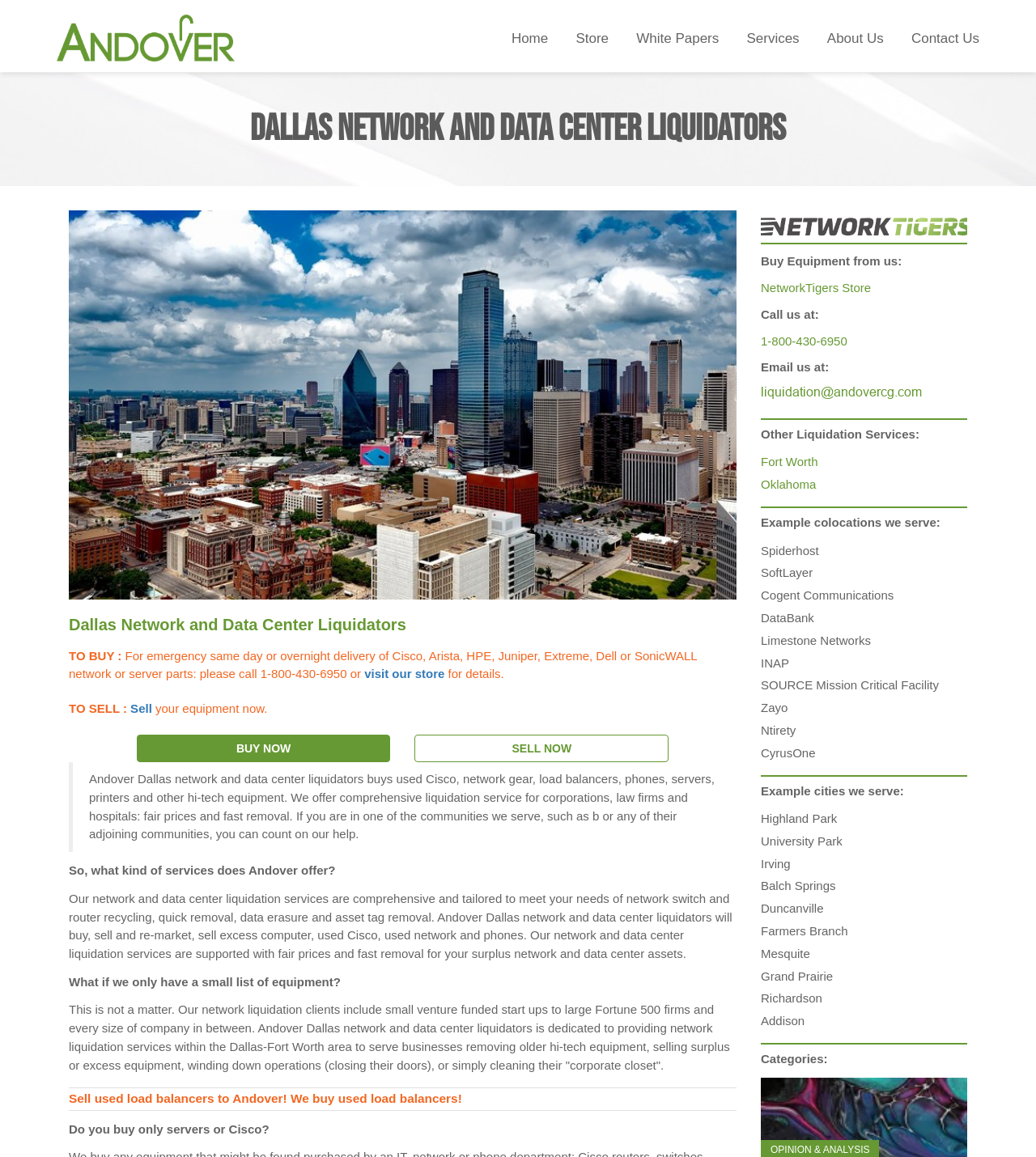Use one word or a short phrase to answer the question provided: 
What type of equipment does Andover buy?

Used Cisco, network gear, laptops, phones, servers, printers